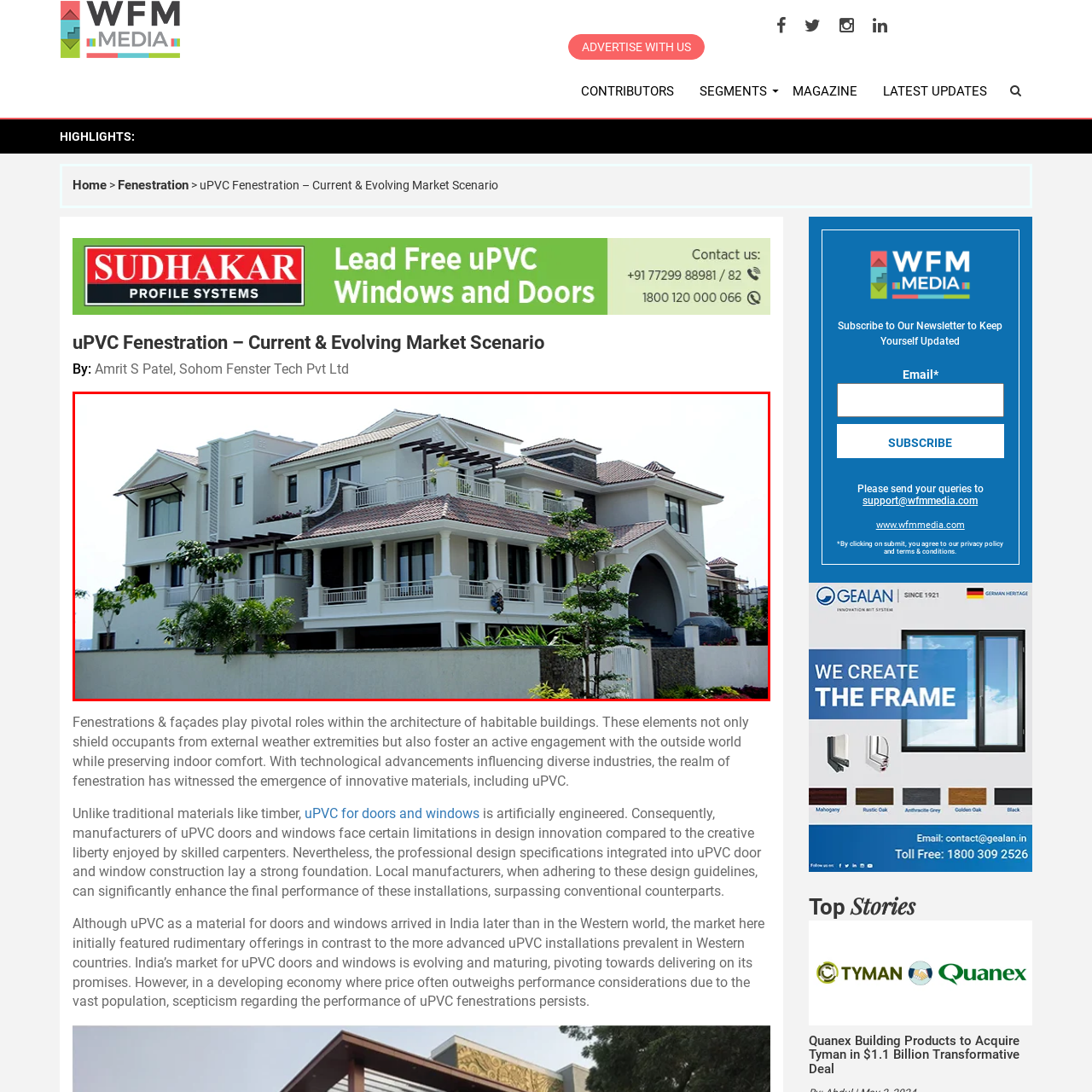Give a detailed narrative of the image enclosed by the red box.

This image showcases a beautifully designed modern house featuring a blend of contemporary and traditional architectural elements. The building is characterized by its multiple gabled roofs topped with tile, extensive use of large windows that allow ample natural light, and a spacious balcony with stylish railings. Lush greenery surrounds the property, enhancing its inviting appearance and creating a serene environment. The house's façade is primarily painted in a soft white color, accented by darker stone elements and intricately designed wooden features, embodying elegance and sophistication. This architectural style is particularly relevant in the context of uPVC fenestration, which offers both aesthetic appeal and functional benefits in modern construction.